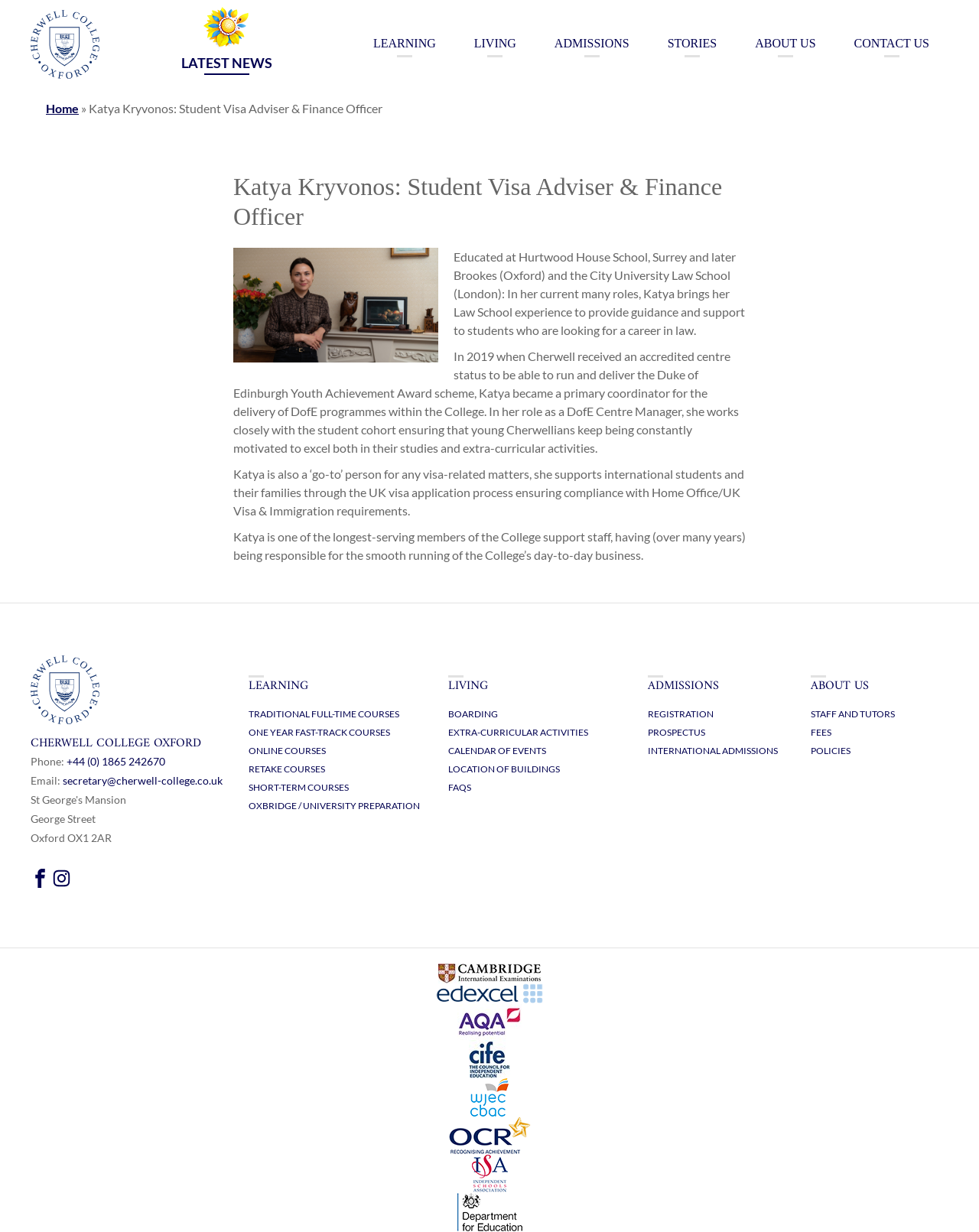Can you determine the bounding box coordinates of the area that needs to be clicked to fulfill the following instruction: "read about Klopp, The First Financial Club For Latinos"?

None